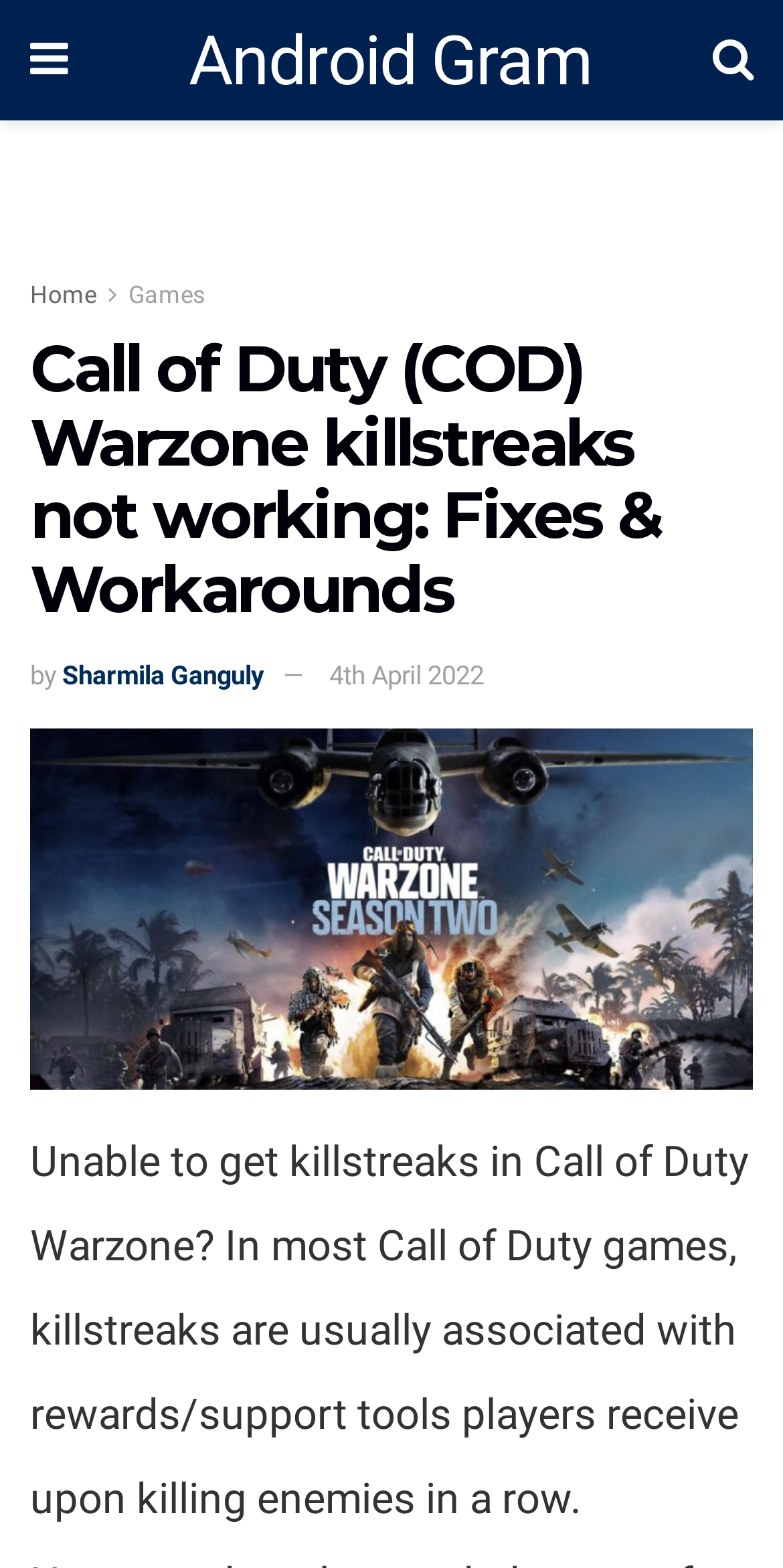Extract the bounding box coordinates for the UI element described as: "Android Gram".

[0.241, 0.017, 0.756, 0.06]